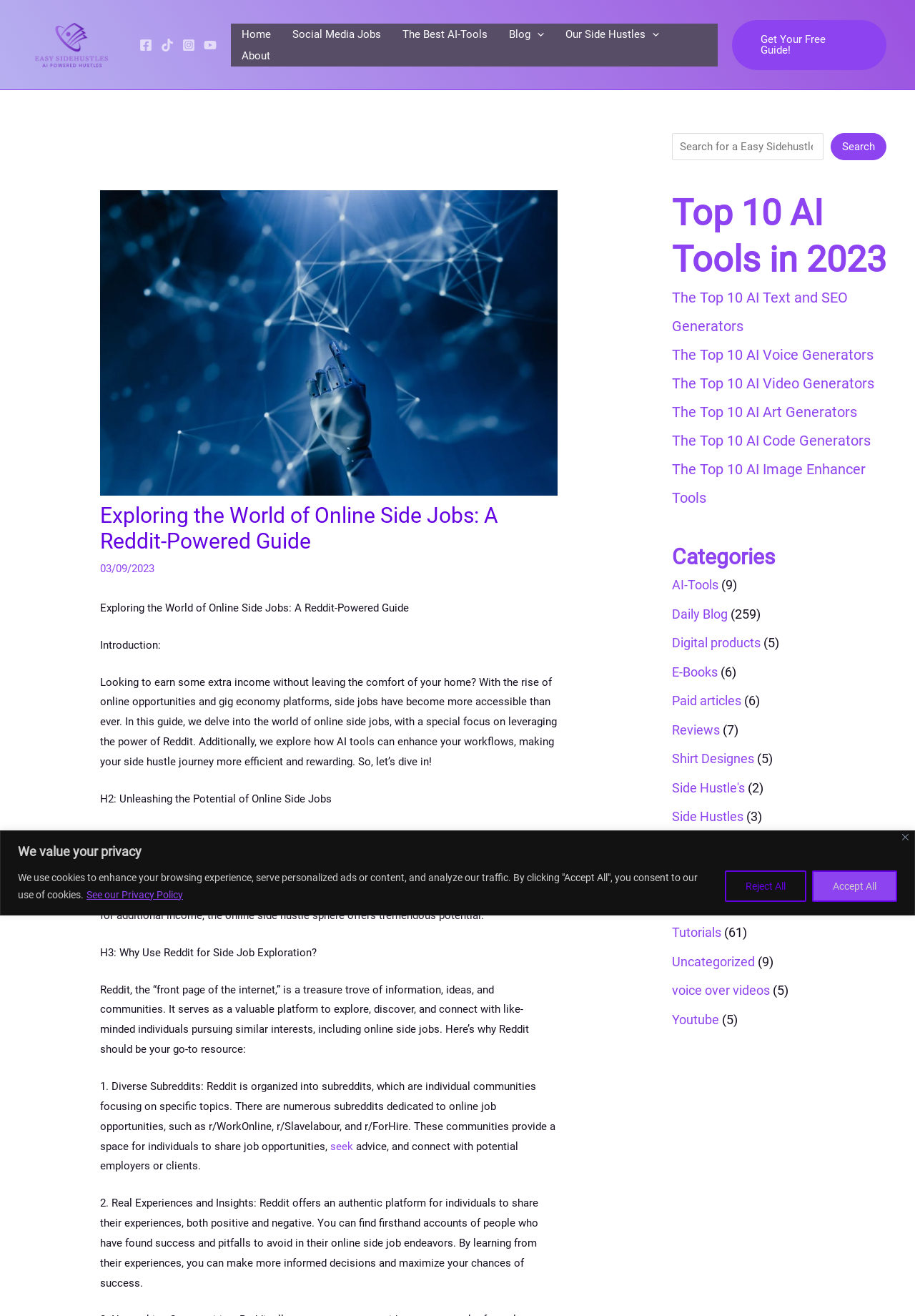Locate the bounding box of the UI element described in the following text: "Home".

[0.252, 0.018, 0.308, 0.034]